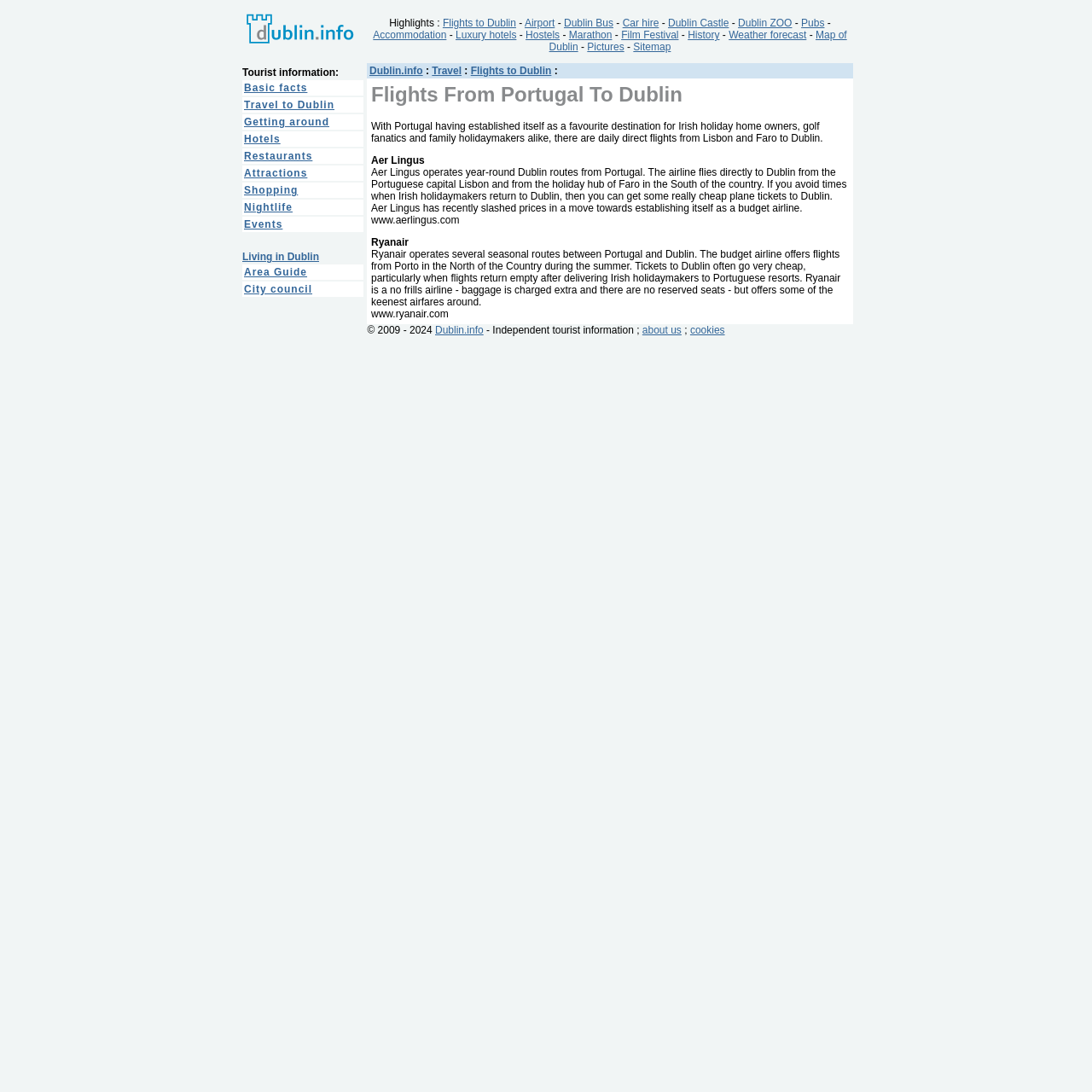Answer the following in one word or a short phrase: 
What is the main topic of this webpage?

Flights to Dublin